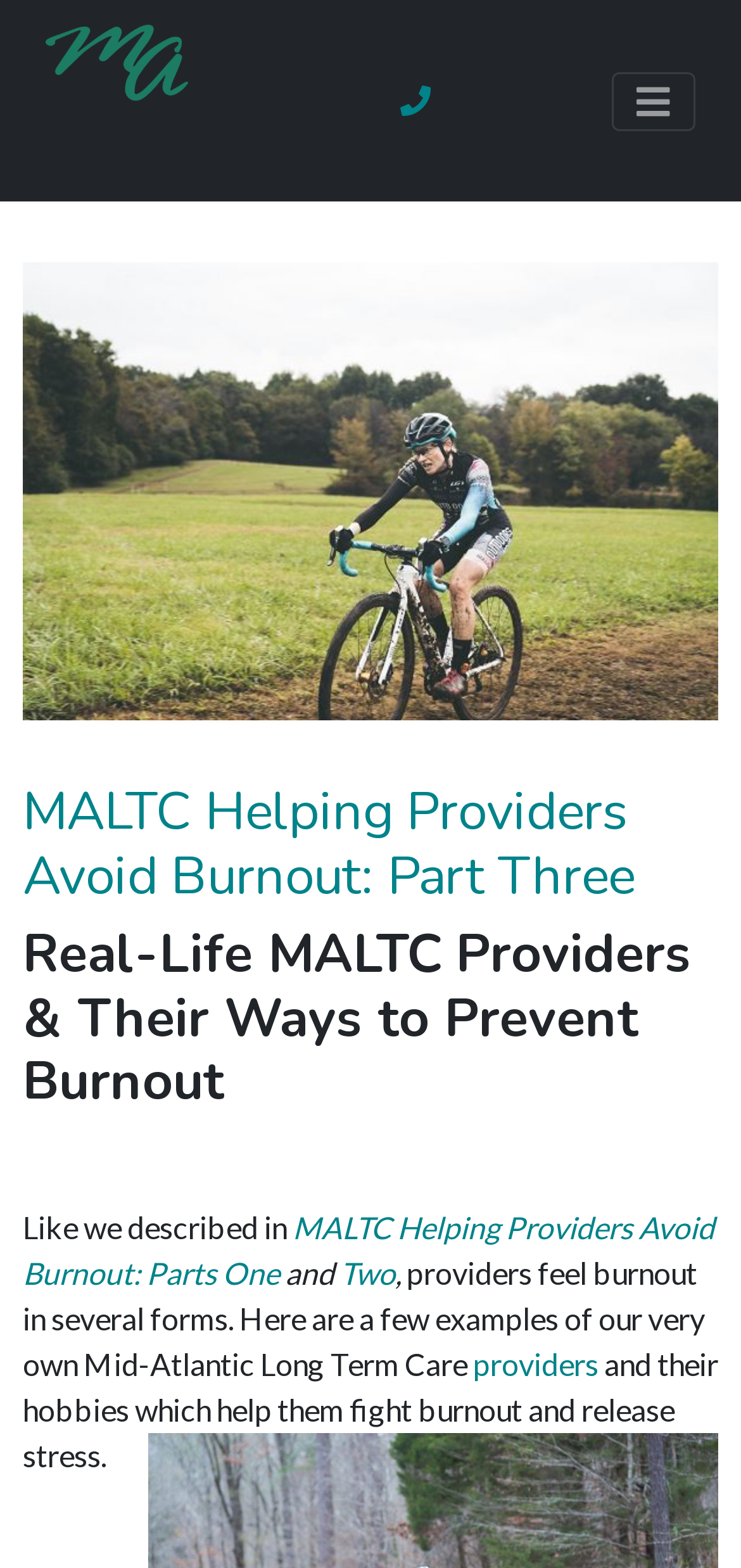Provide a short answer using a single word or phrase for the following question: 
What is the topic of the webpage?

MALTC providers avoiding burnout